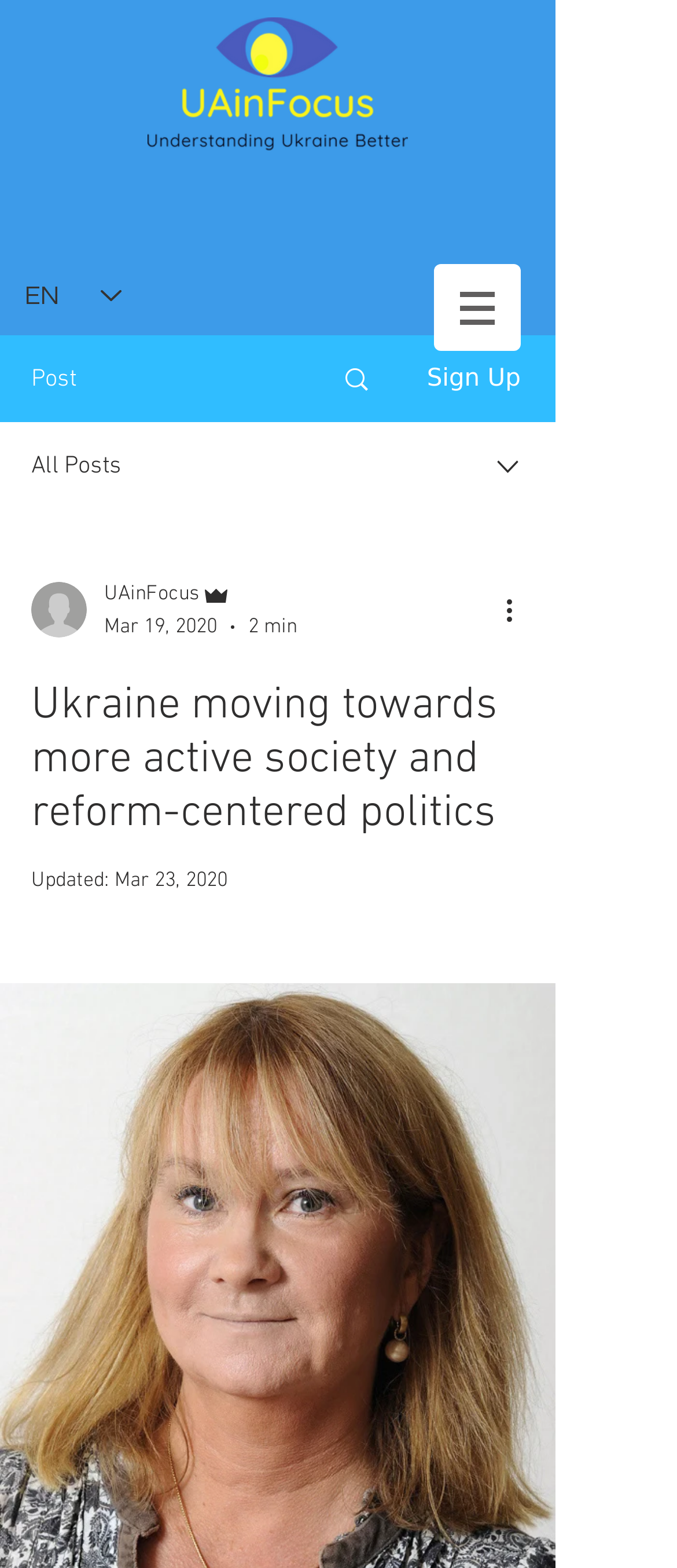Who is the author of the article?
Look at the screenshot and respond with one word or a short phrase.

Not specified